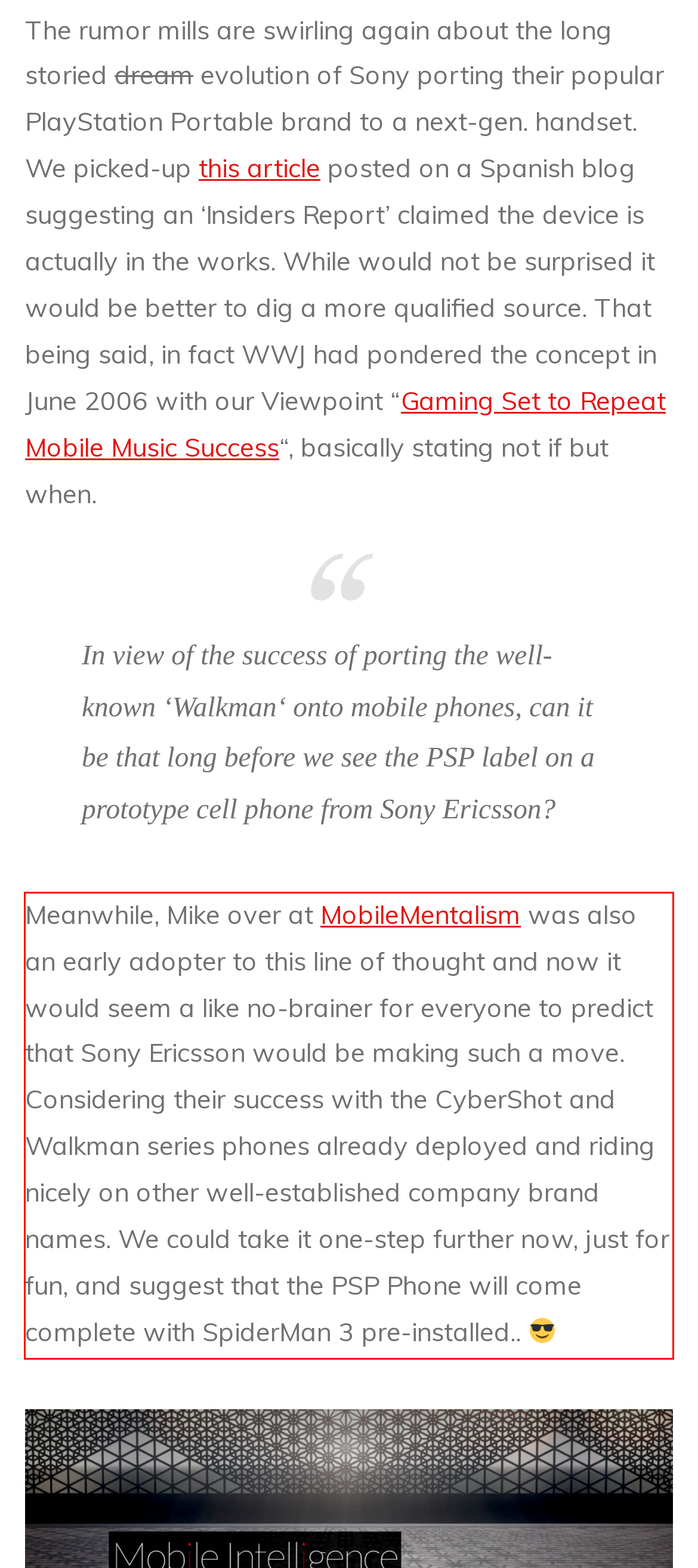Using the provided screenshot, read and generate the text content within the red-bordered area.

Meanwhile, Mike over at MobileMentalism was also an early adopter to this line of thought and now it would seem a like no-brainer for everyone to predict that Sony Ericsson would be making such a move. Considering their success with the CyberShot and Walkman series phones already deployed and riding nicely on other well-established company brand names. We could take it one-step further now, just for fun, and suggest that the PSP Phone will come complete with SpiderMan 3 pre-installed..